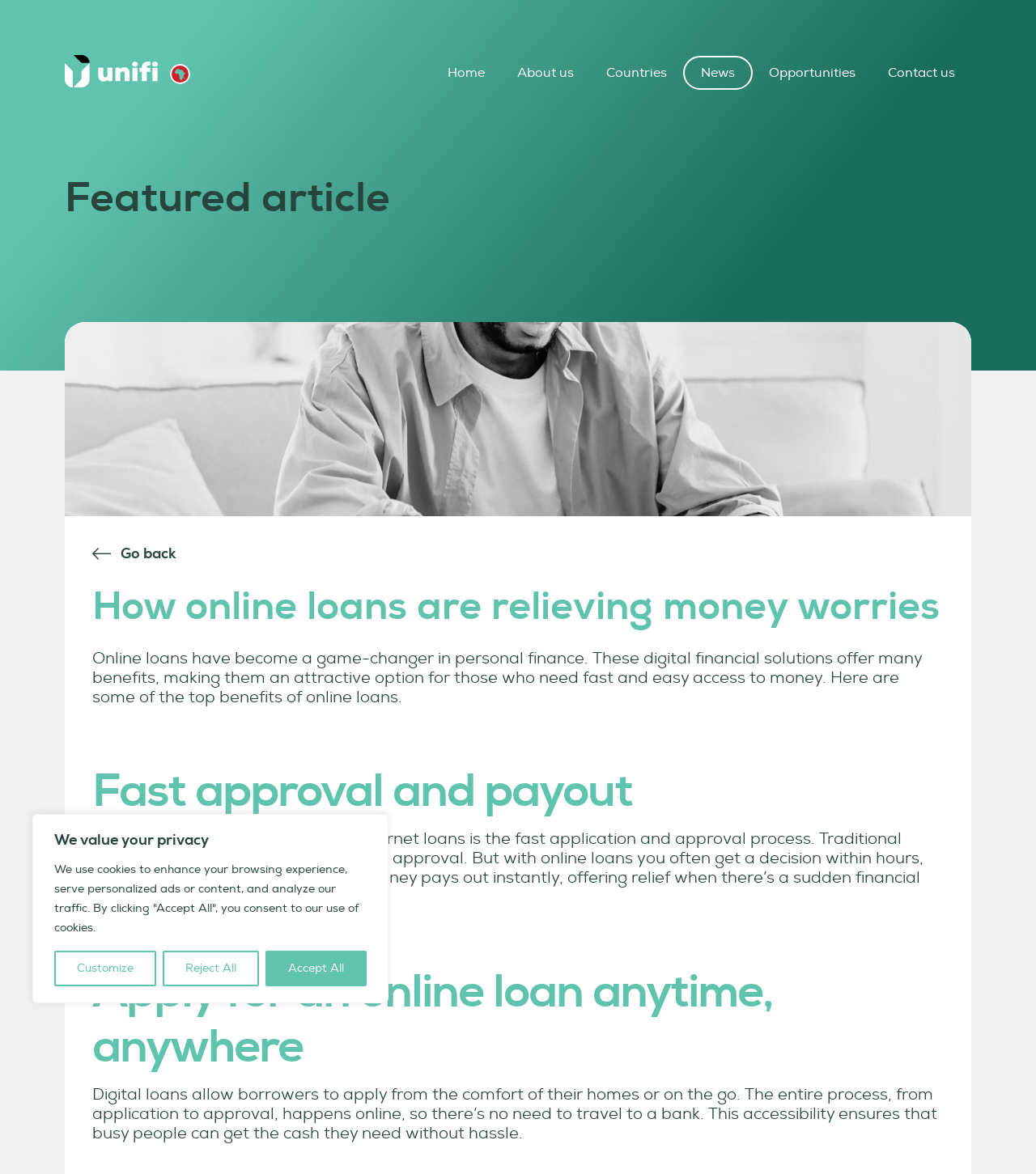Provide the bounding box coordinates of the HTML element this sentence describes: "Contact us". The bounding box coordinates consist of four float numbers between 0 and 1, i.e., [left, top, right, bottom].

[0.841, 0.048, 0.938, 0.076]